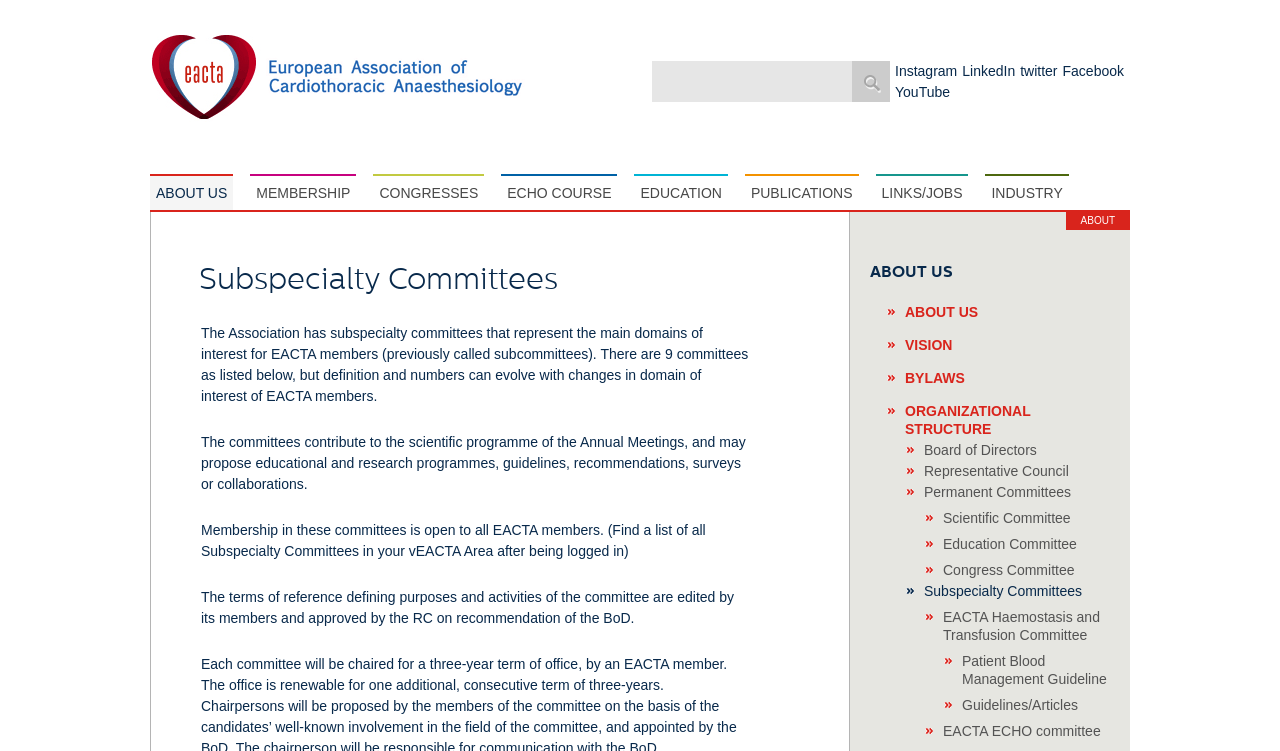How many social media links are there?
Look at the image and respond to the question as thoroughly as possible.

I counted the number of social media links at the top of the webpage, which are Instagram, LinkedIn, Twitter, Facebook, and YouTube.